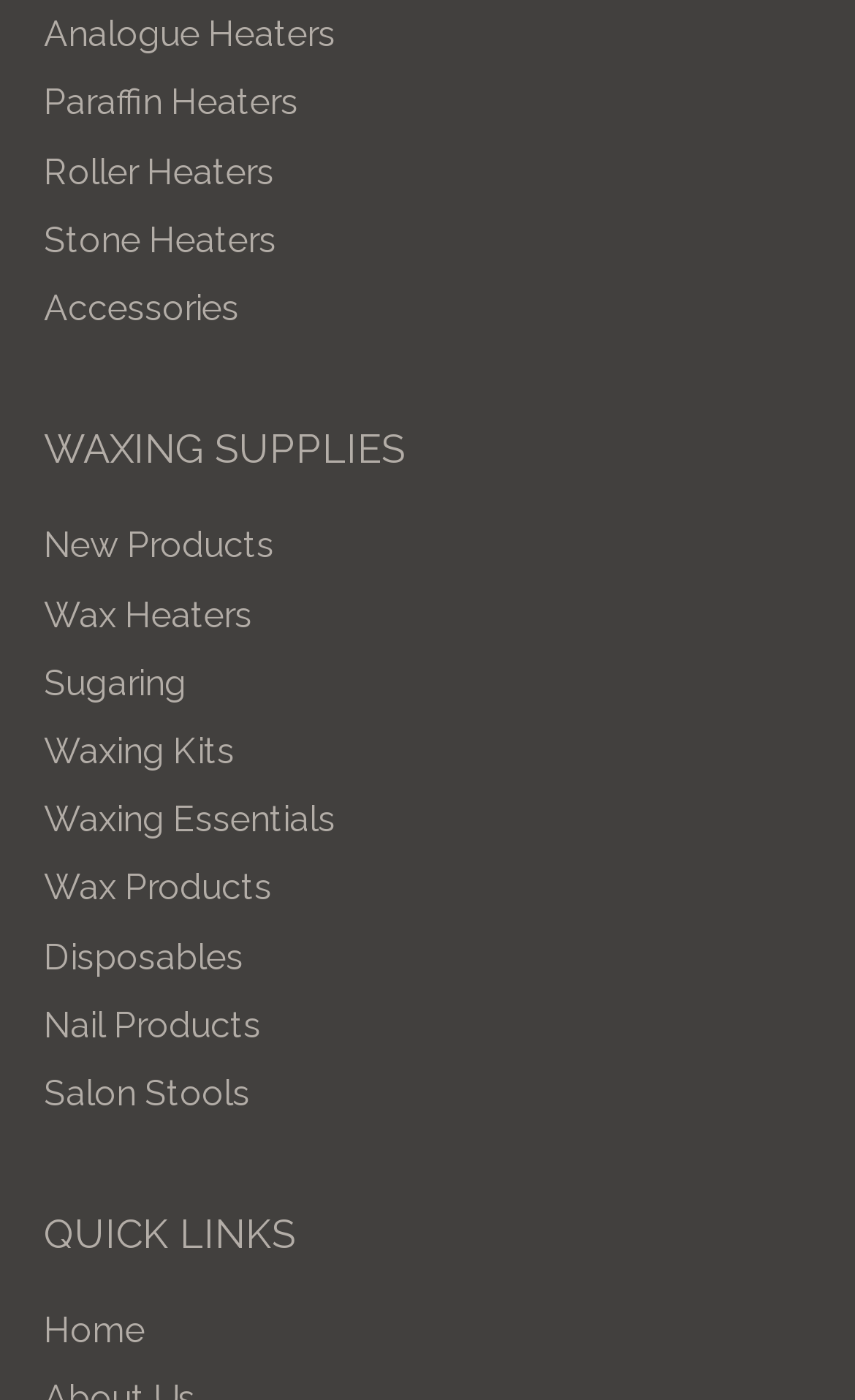Please identify the coordinates of the bounding box for the clickable region that will accomplish this instruction: "Explore Sugaring".

[0.051, 0.473, 0.218, 0.503]